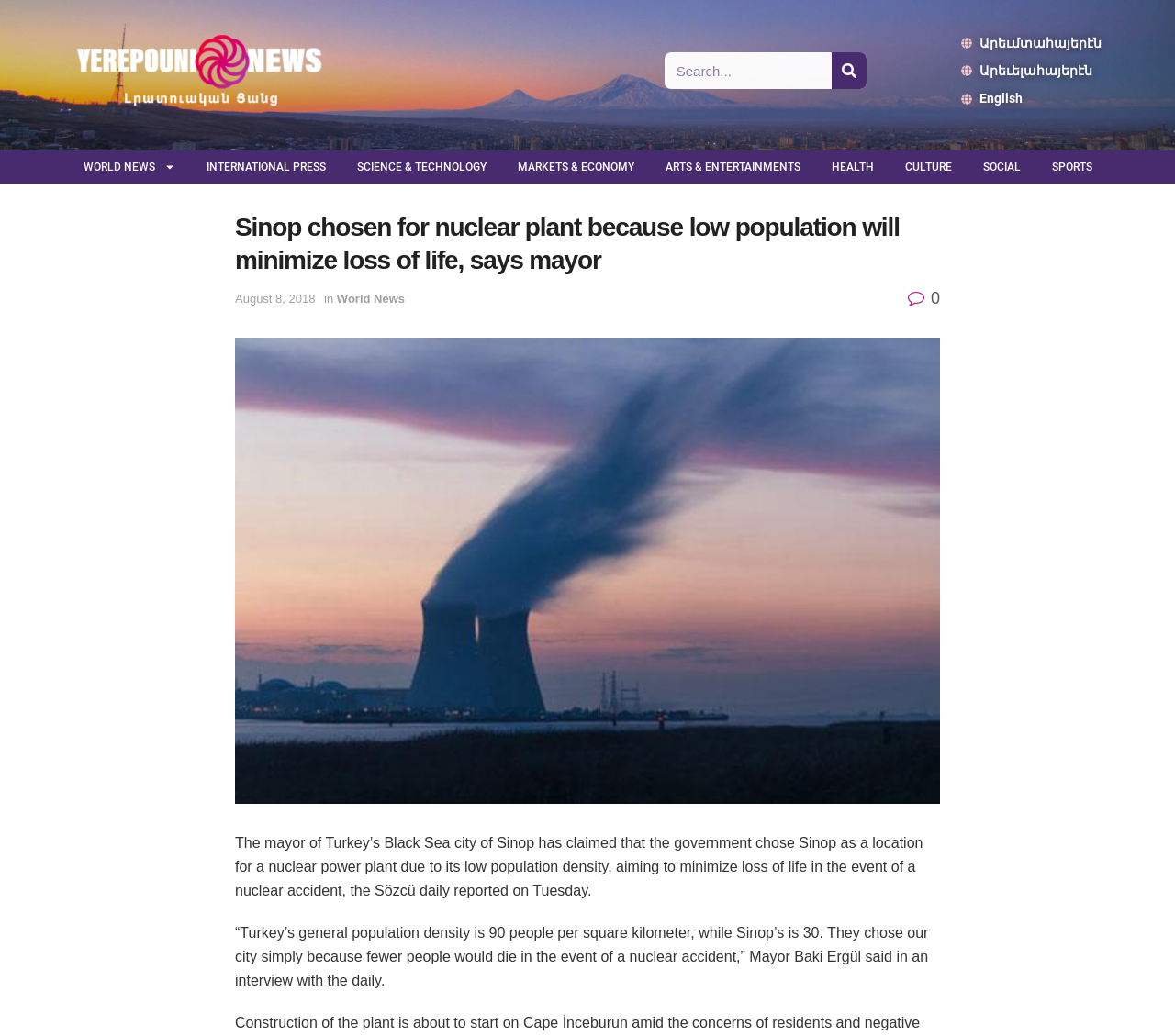Bounding box coordinates are to be given in the format (top-left x, top-left y, bottom-right x, bottom-right y). All values must be floating point numbers between 0 and 1. Provide the bounding box coordinate for the UI element described as: parent_node: Search name="s" placeholder="Search..."

[0.566, 0.051, 0.707, 0.086]